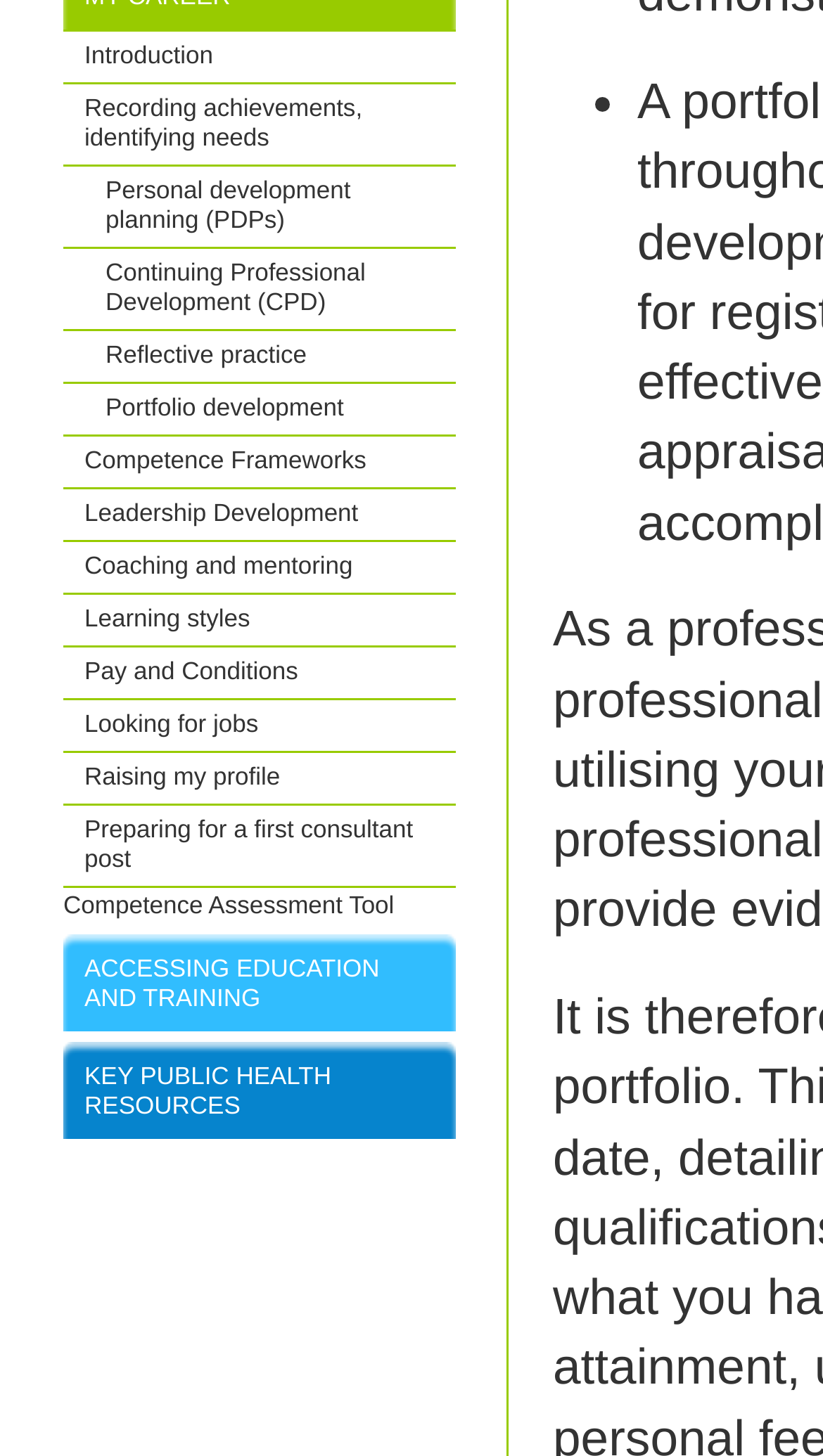Given the description: "Introduction", determine the bounding box coordinates of the UI element. The coordinates should be formatted as four float numbers between 0 and 1, [left, top, right, bottom].

[0.077, 0.021, 0.554, 0.056]